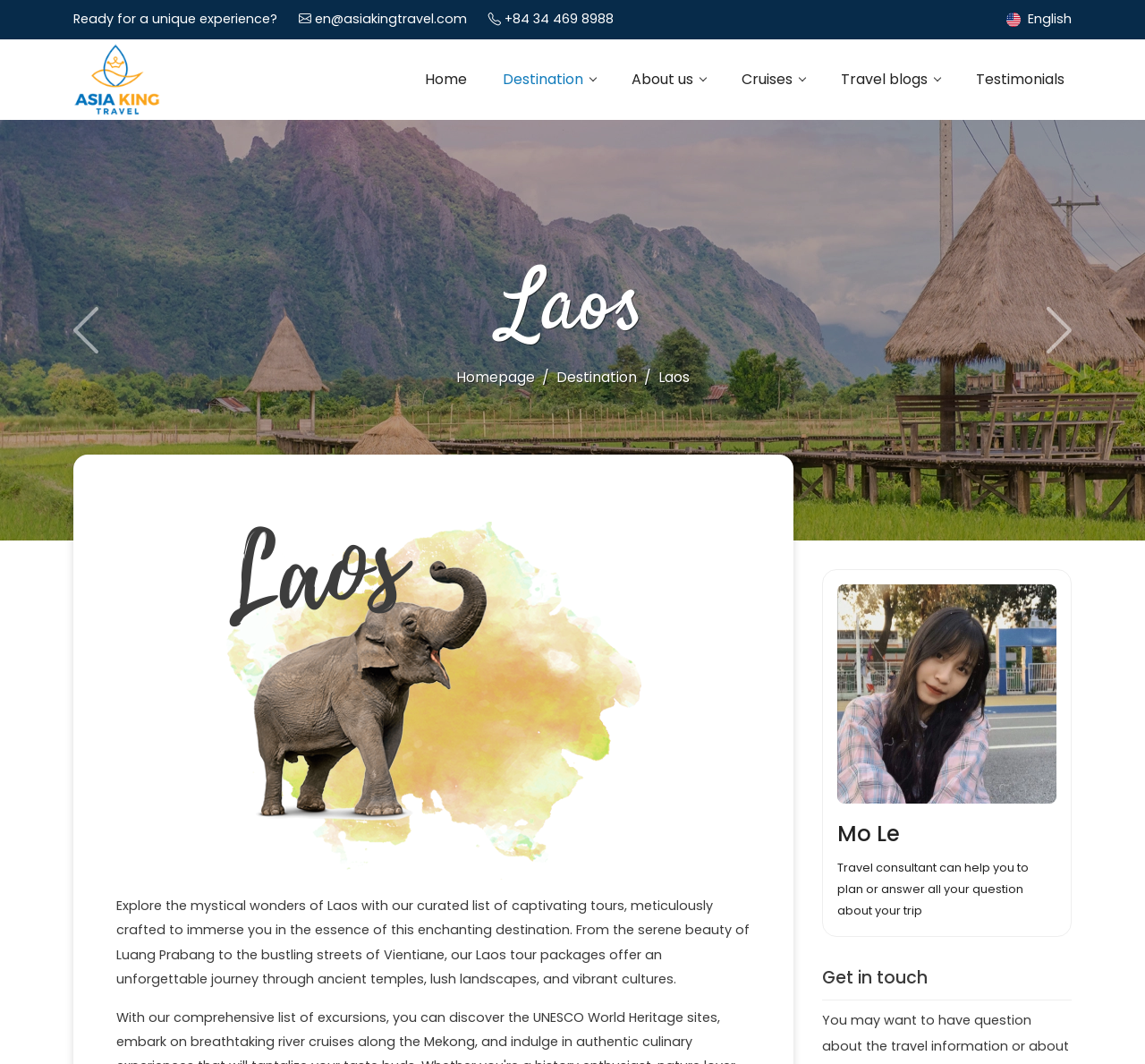Using the details in the image, give a detailed response to the question below:
How many navigation links are there?

I counted the number of links in the top navigation bar, which are 'Home', 'Destination', 'About us', 'Cruises', 'Travel blogs', and 'Testimonials'. There are 6 links in total.